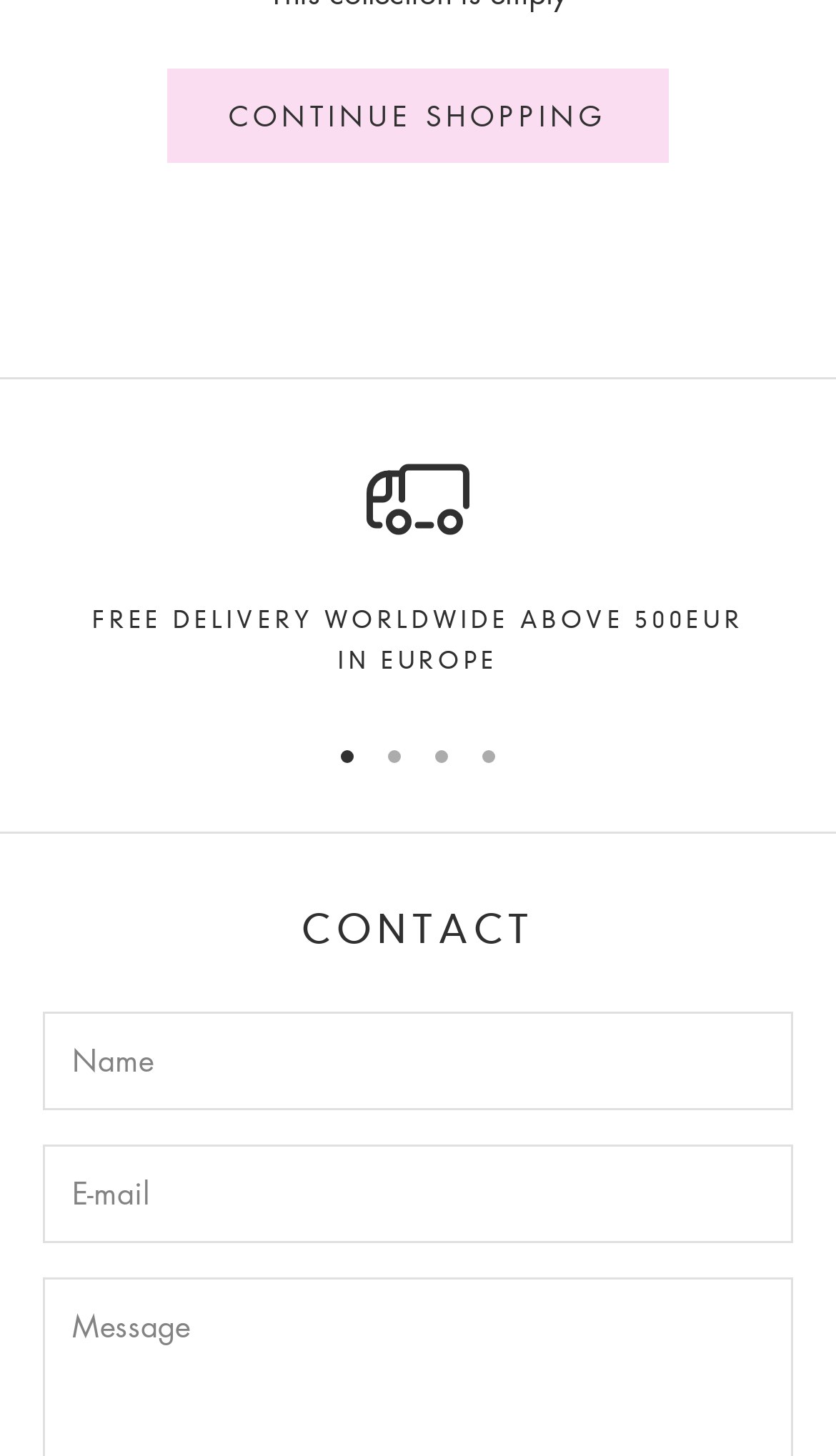Refer to the image and provide an in-depth answer to the question:
What is the condition for free delivery?

The link 'FREE DELIVERY WORLDWIDE ABOVE 500EUR IN EUROPE' is located within the 'Item 1 of 4' section, indicating that free delivery is available for orders above 500EUR in Europe.